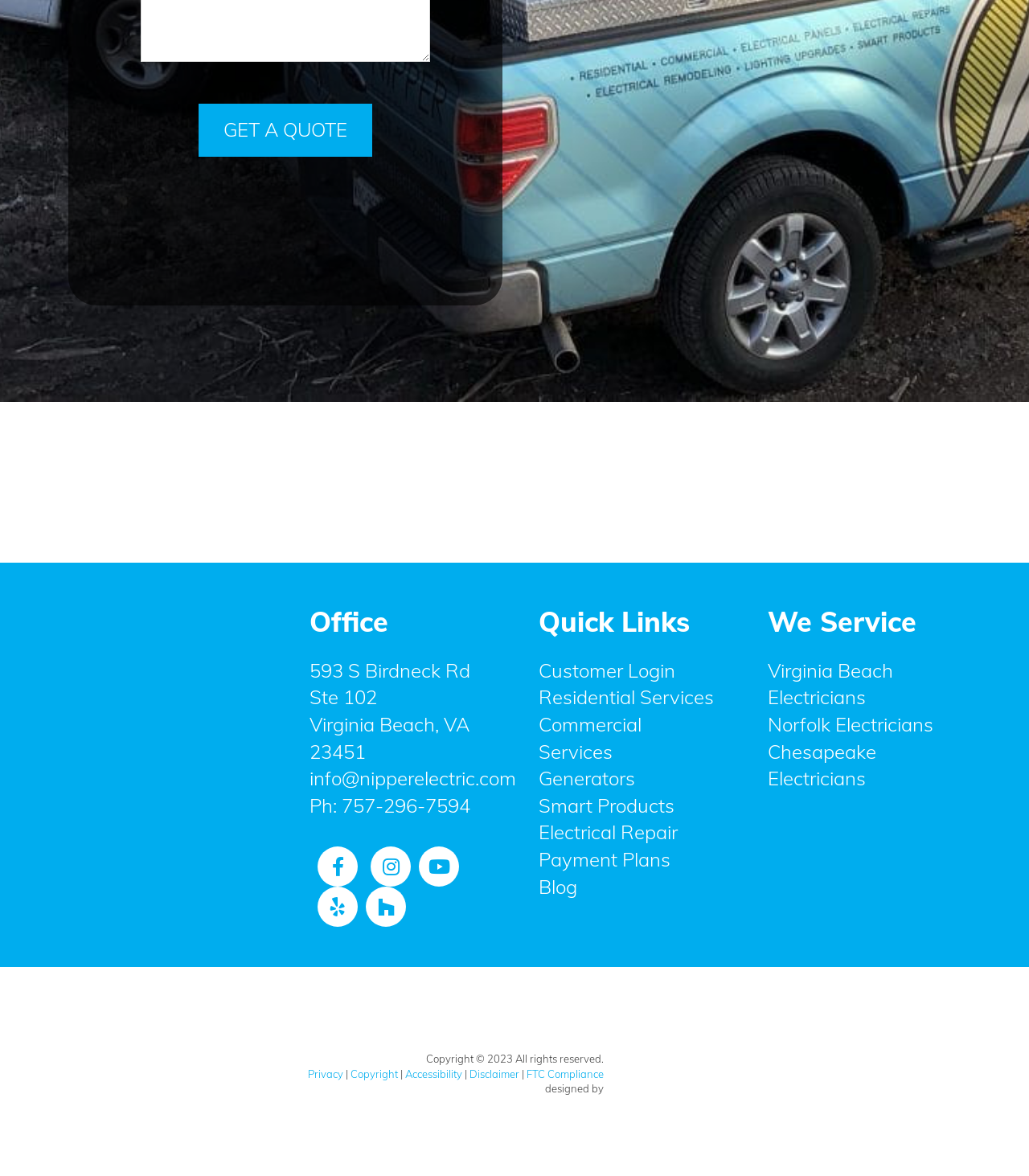Predict the bounding box of the UI element based on the description: "Audio Converter Mac Windows". The coordinates should be four float numbers between 0 and 1, formatted as [left, top, right, bottom].

None